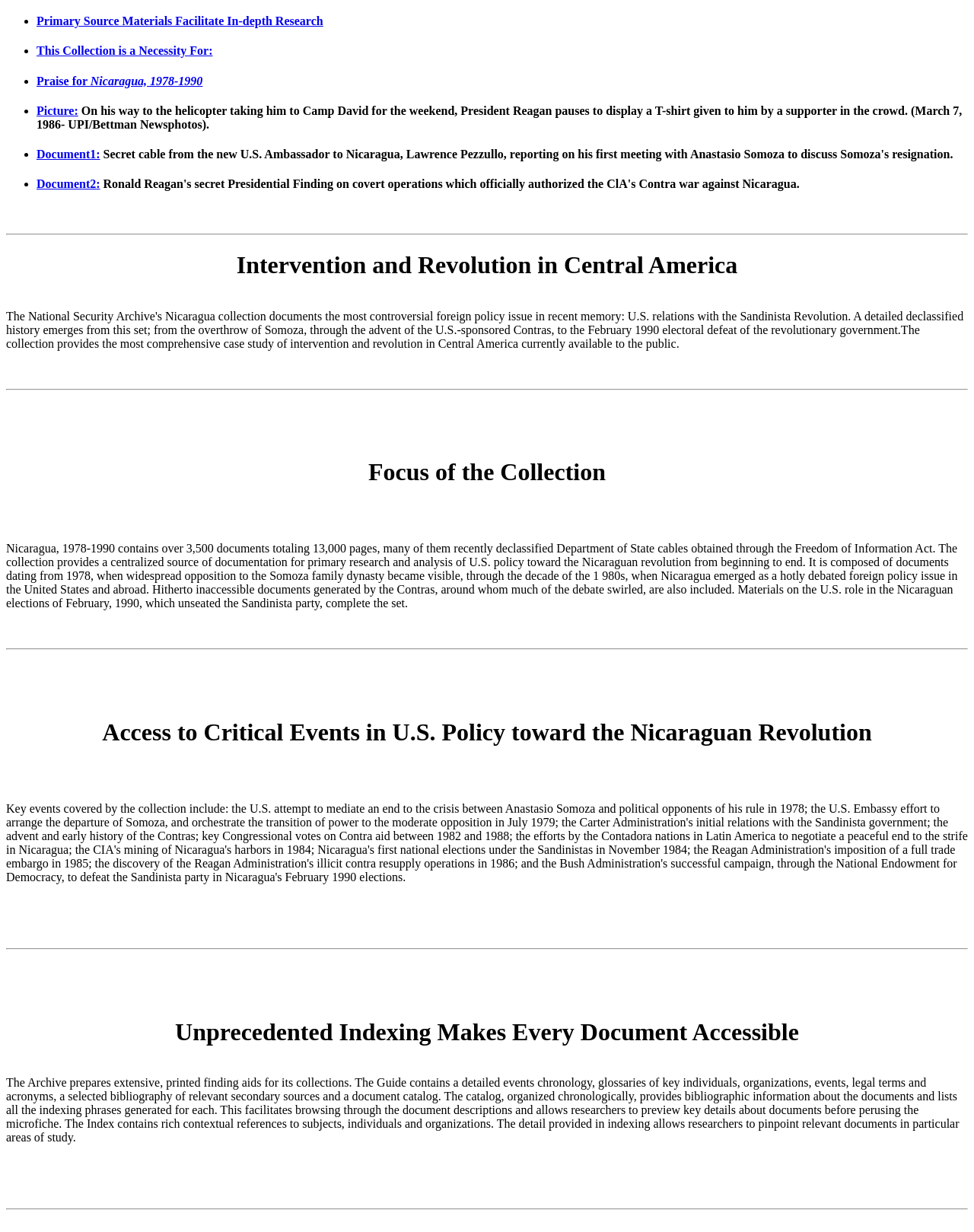Based on the element description Focus of the Collection, identify the bounding box coordinates for the UI element. The coordinates should be in the format (top-left x, top-left y, bottom-right x, bottom-right y) and within the 0 to 1 range.

[0.378, 0.372, 0.622, 0.394]